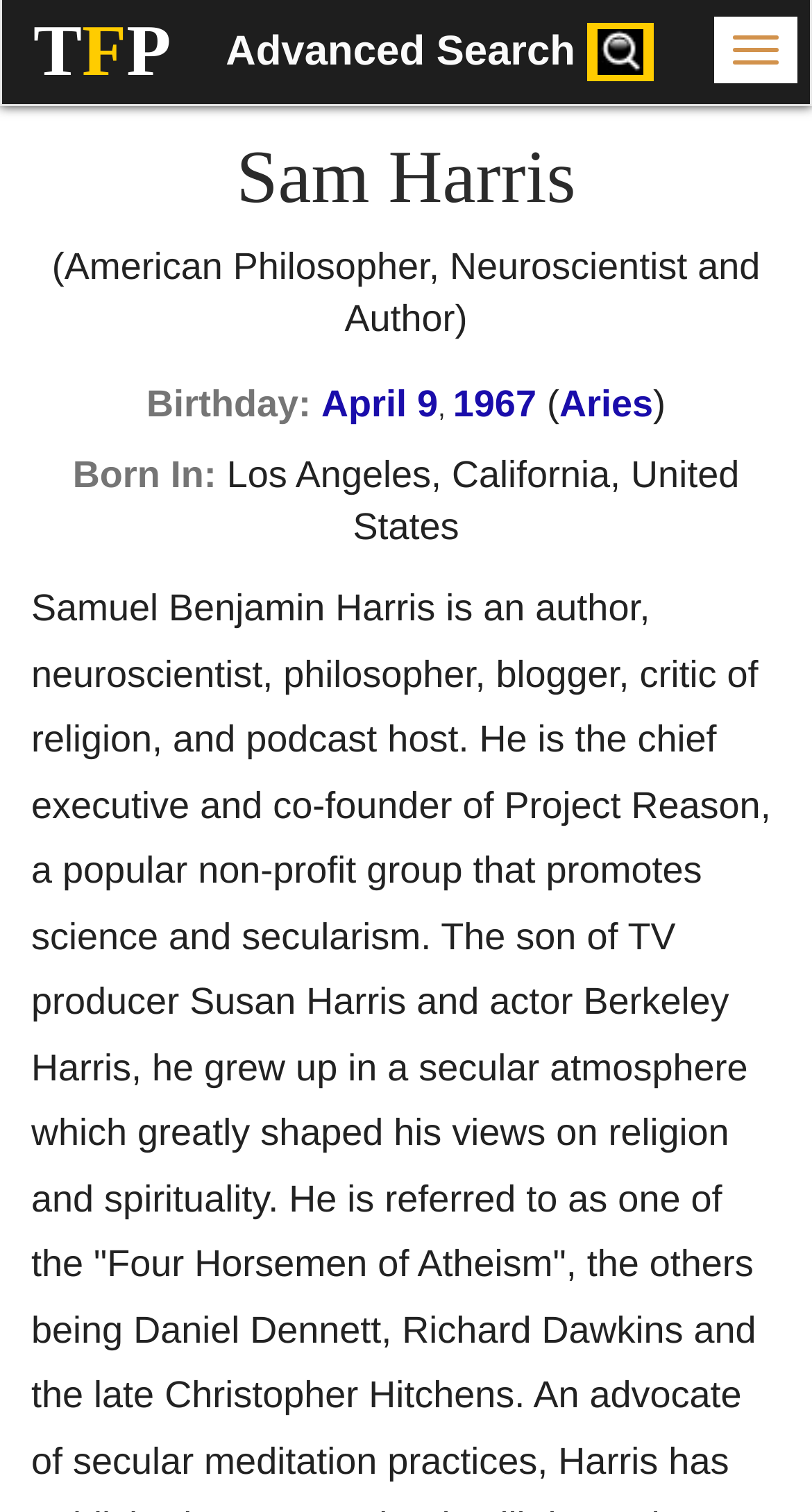What is Sam Harris' zodiac sign?
Please describe in detail the information shown in the image to answer the question.

I found the zodiac sign by looking at the section that says 'Birthday:' and then reading the text next to it, which includes 'Aries'.